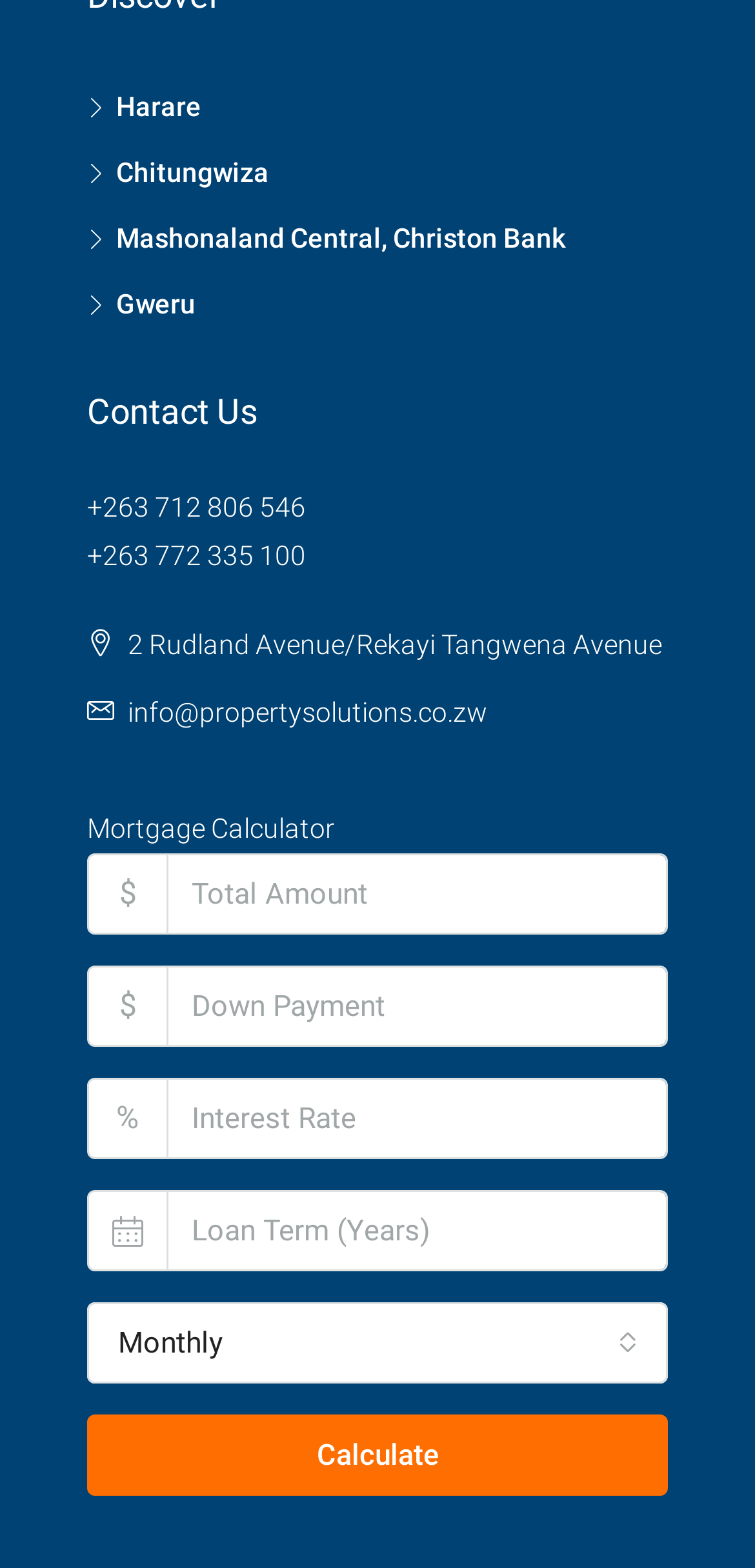Provide the bounding box coordinates of the UI element that matches the description: "parent_node: $ placeholder="Down Payment"".

[0.221, 0.616, 0.885, 0.668]